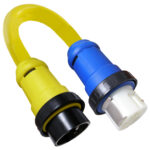Answer the question using only one word or a concise phrase: What is the purpose of this adapter?

connect shore power pedestals to boats